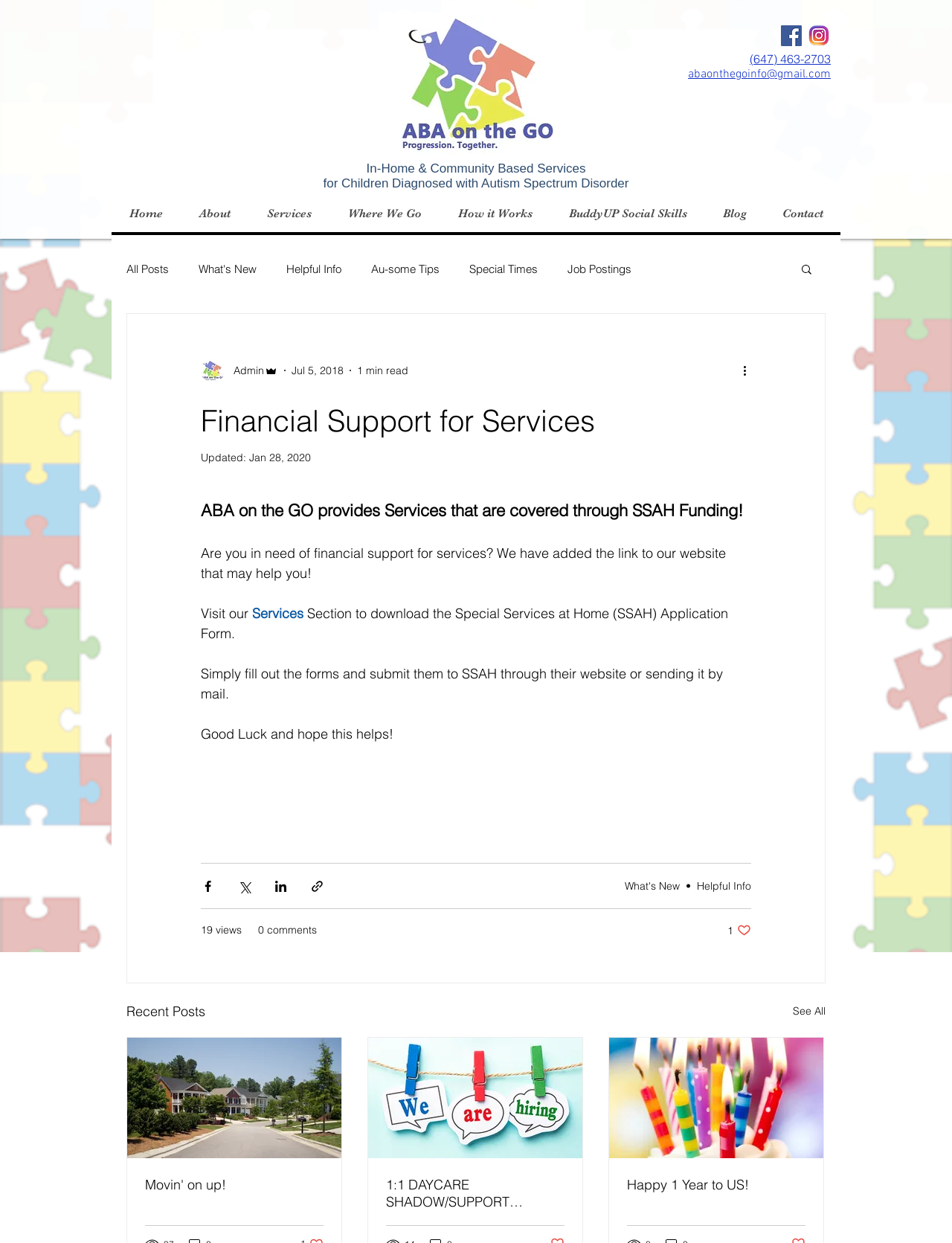What is the title of the latest article?
Please respond to the question with a detailed and thorough explanation.

I looked at the article element with the most recent date, which is 'Jan 28, 2020', and found the heading element with the text 'Financial Support for Services' inside it, indicating it's the title of the latest article.